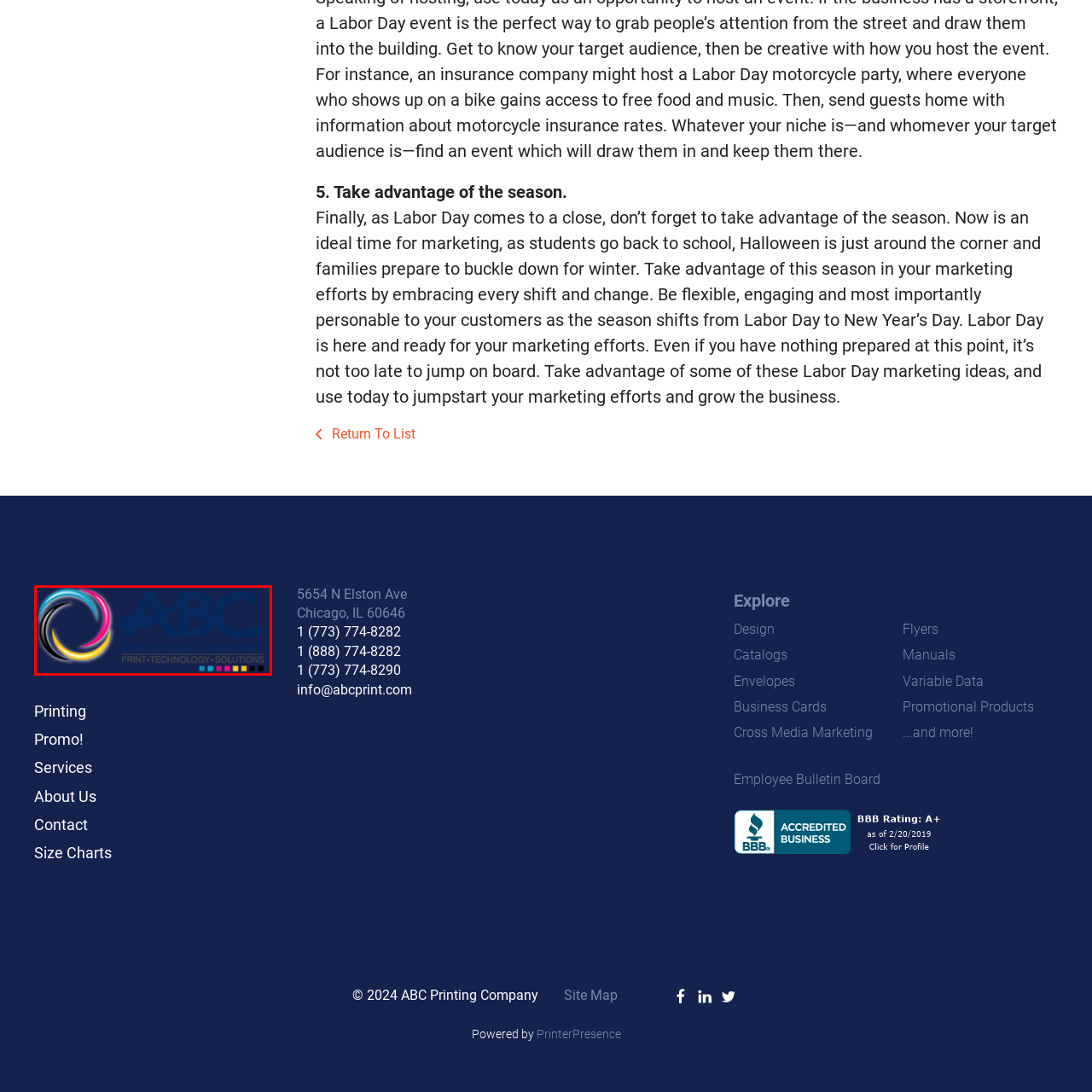What is the font style of the company name?  
Please examine the image enclosed within the red bounding box and provide a thorough answer based on what you observe in the image.

The caption describes the company name 'ABC PRINTING COMPANY' as being rendered in a bold, professional font, which further highlights the commitment to print excellence.